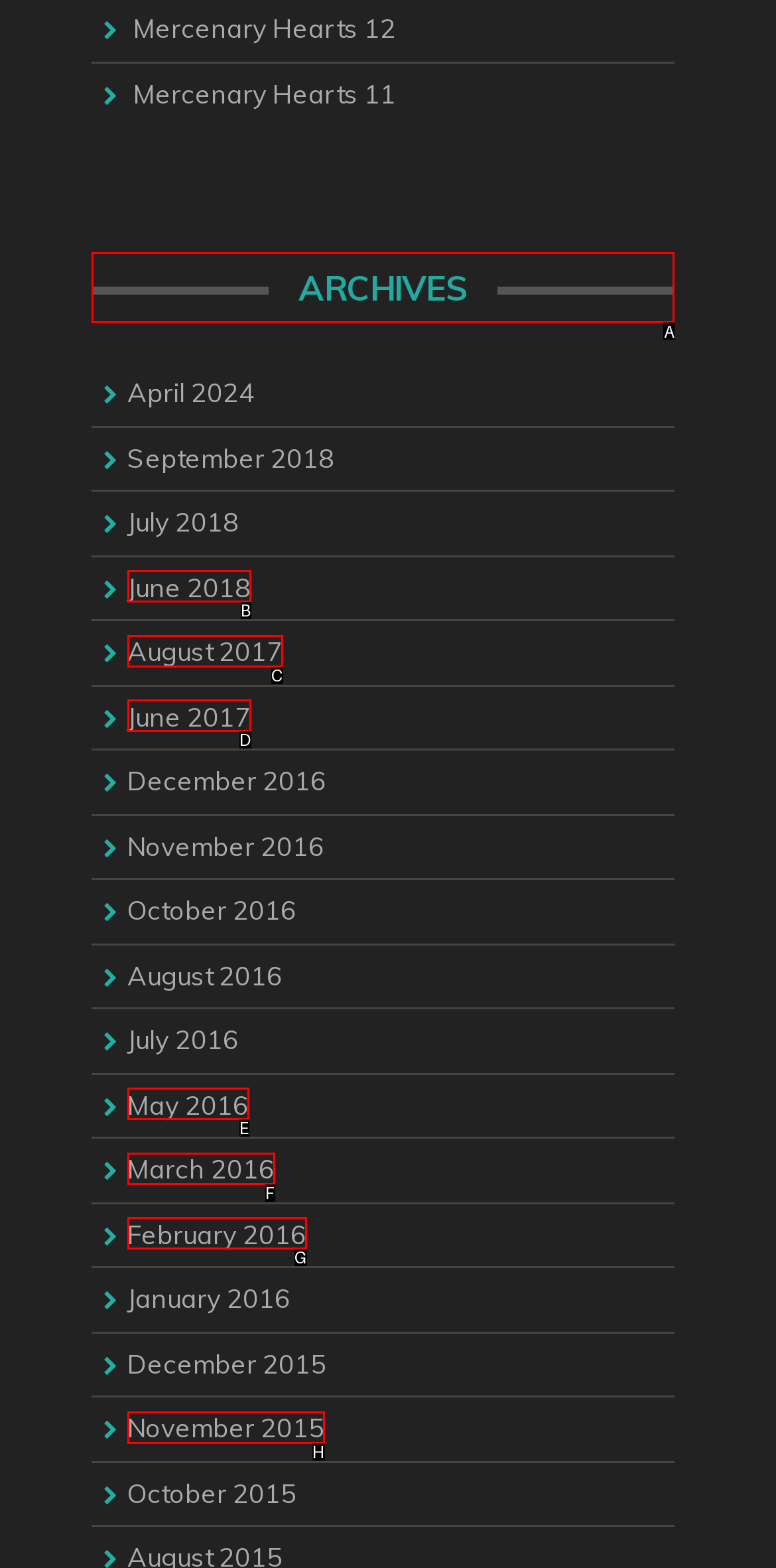Identify the correct letter of the UI element to click for this task: go to archives
Respond with the letter from the listed options.

A